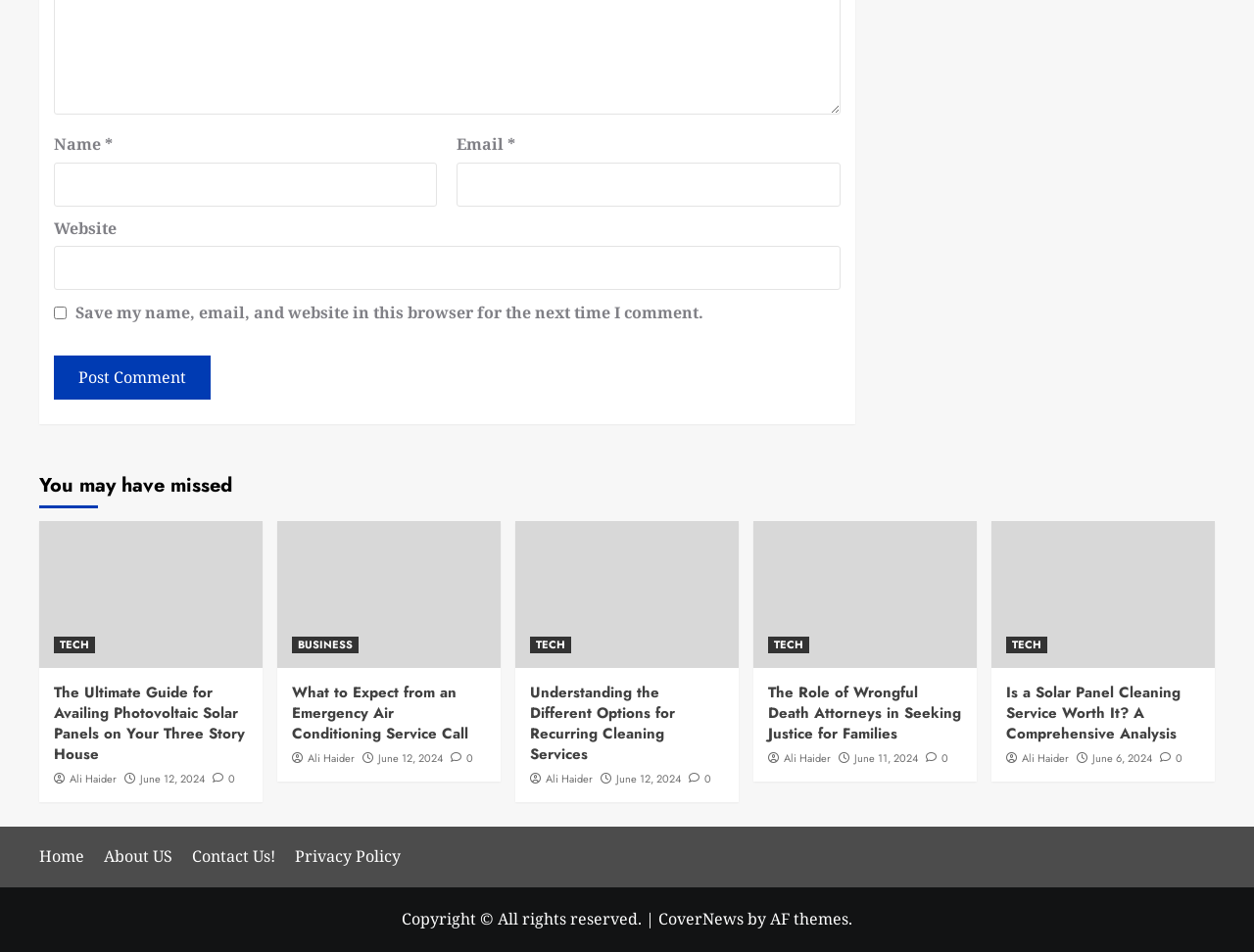Highlight the bounding box coordinates of the region I should click on to meet the following instruction: "Enter your name".

[0.043, 0.17, 0.349, 0.217]